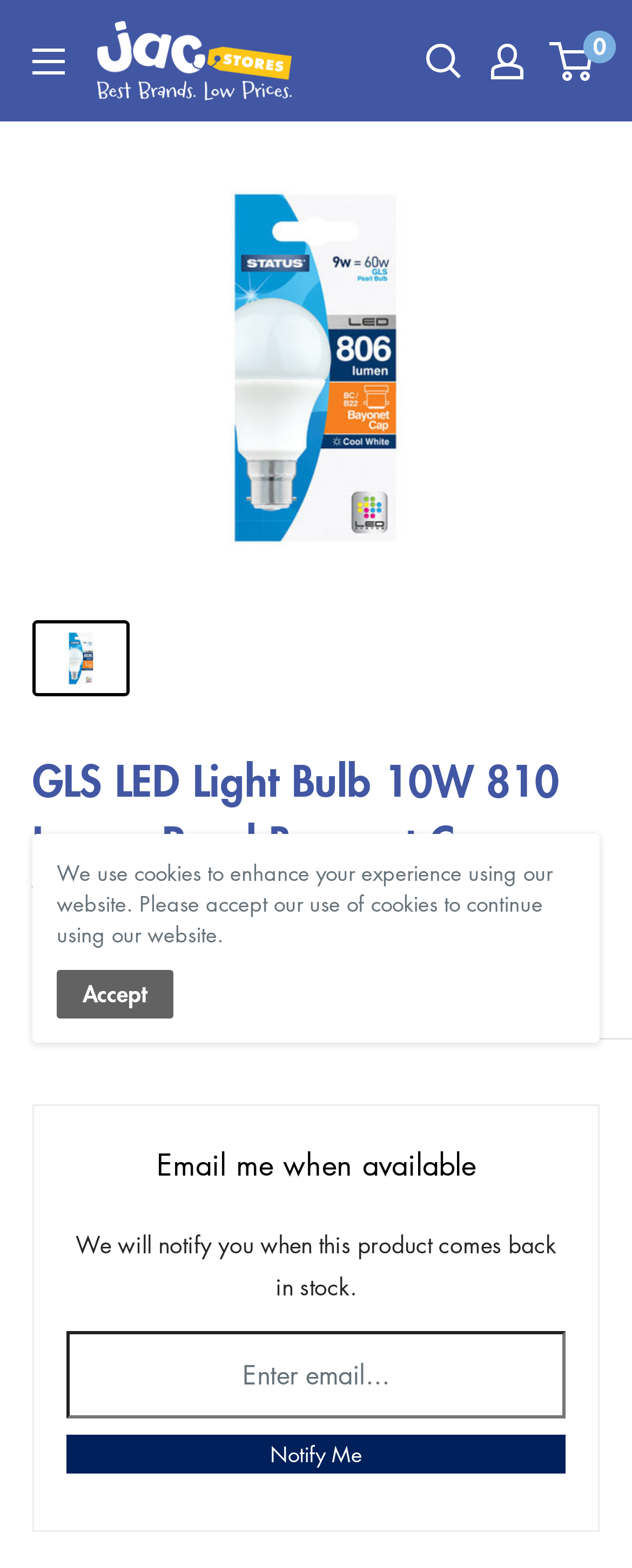Please specify the bounding box coordinates of the region to click in order to perform the following instruction: "Search for products".

[0.674, 0.028, 0.731, 0.05]